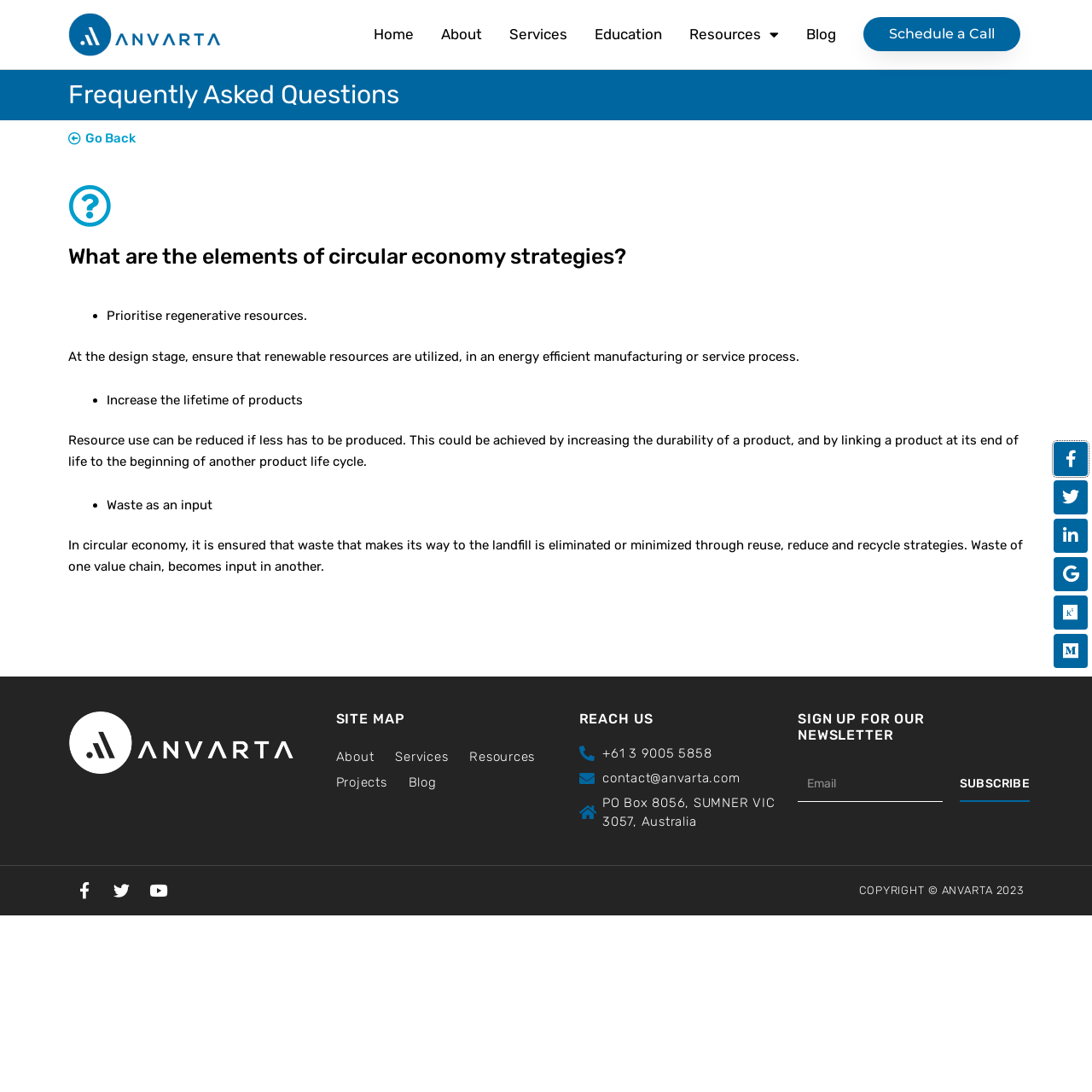Identify and provide the main heading of the webpage.

What are the elements of circular economy strategies?